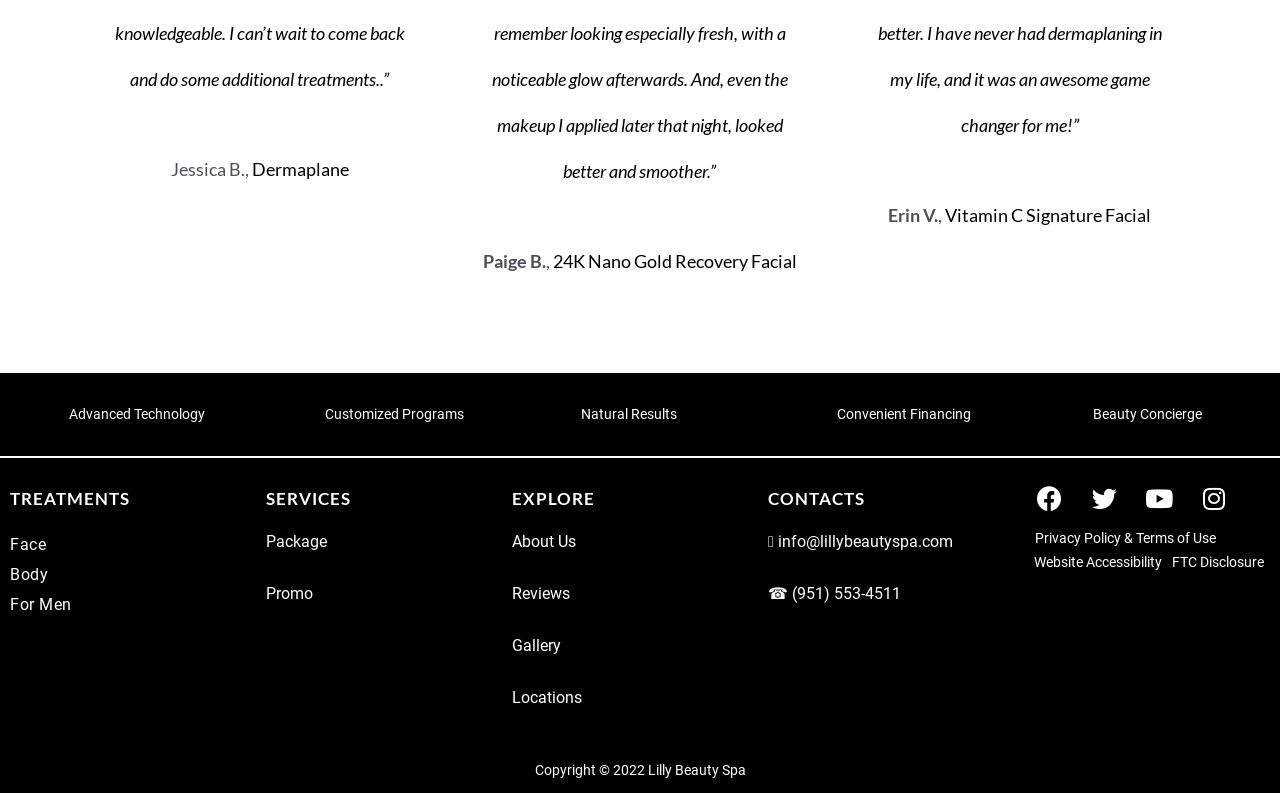What services does the spa offer?
Please provide a comprehensive answer to the question based on the webpage screenshot.

The services offered by the spa can be found in the 'TREATMENTS' section, where there are links to 'Face', 'Body', and 'For Men' treatments.